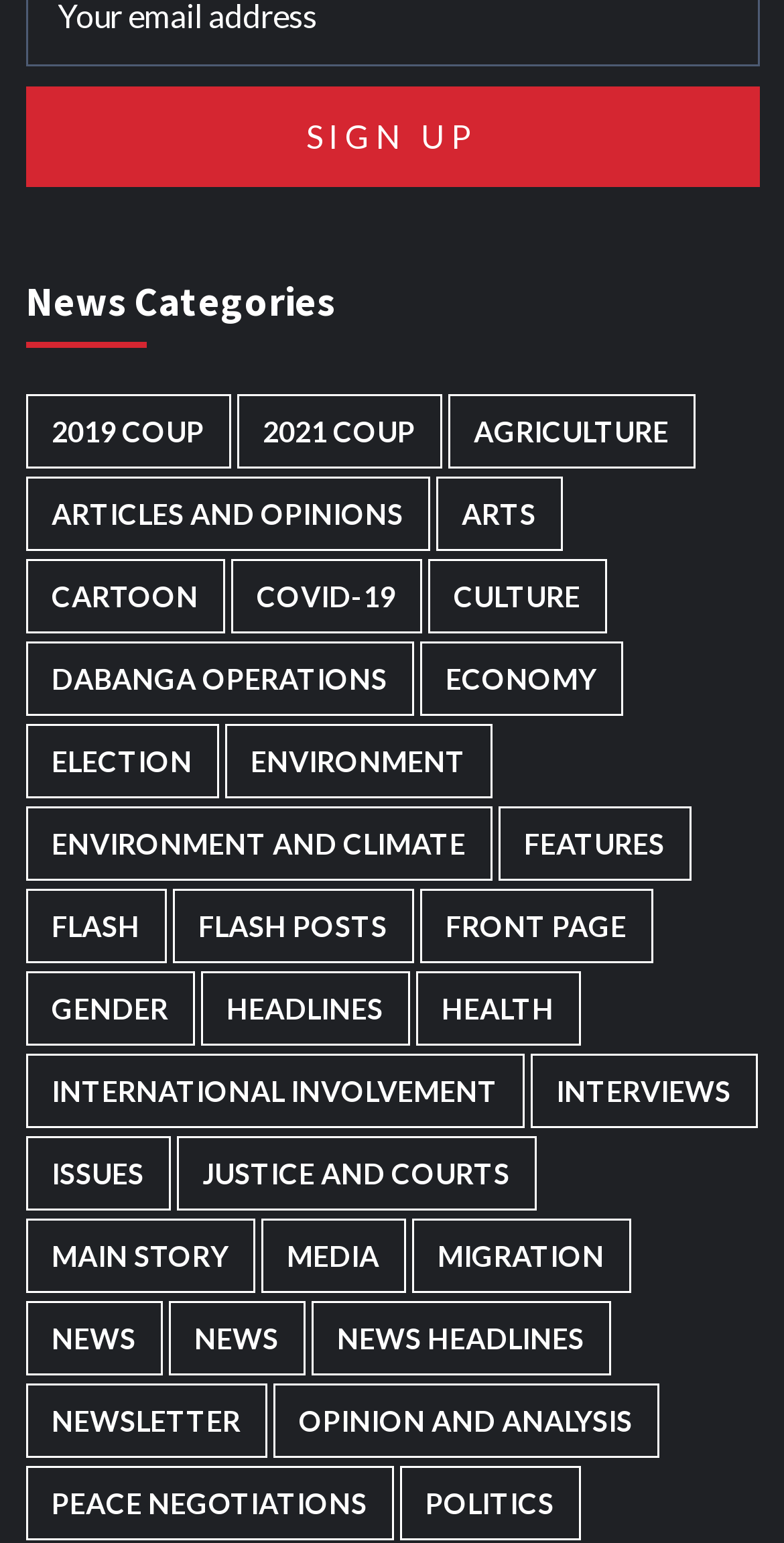Provide the bounding box coordinates for the UI element that is described as: "value="Sign up"".

[0.032, 0.056, 0.968, 0.121]